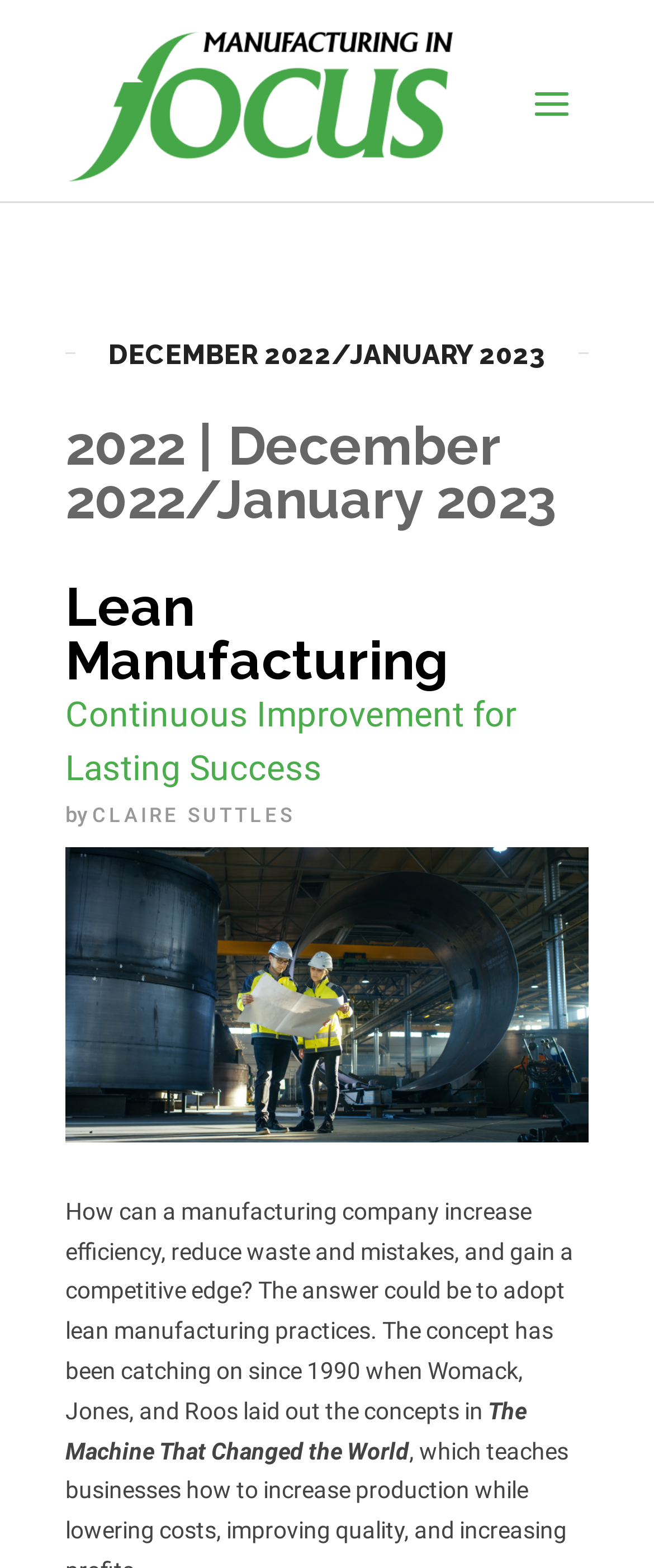Please analyze the image and provide a thorough answer to the question:
When did the concept of lean manufacturing start?

The concept of lean manufacturing started in 1990, as mentioned in the text, which states that it was laid out by Womack, Jones, and Roos in that year.